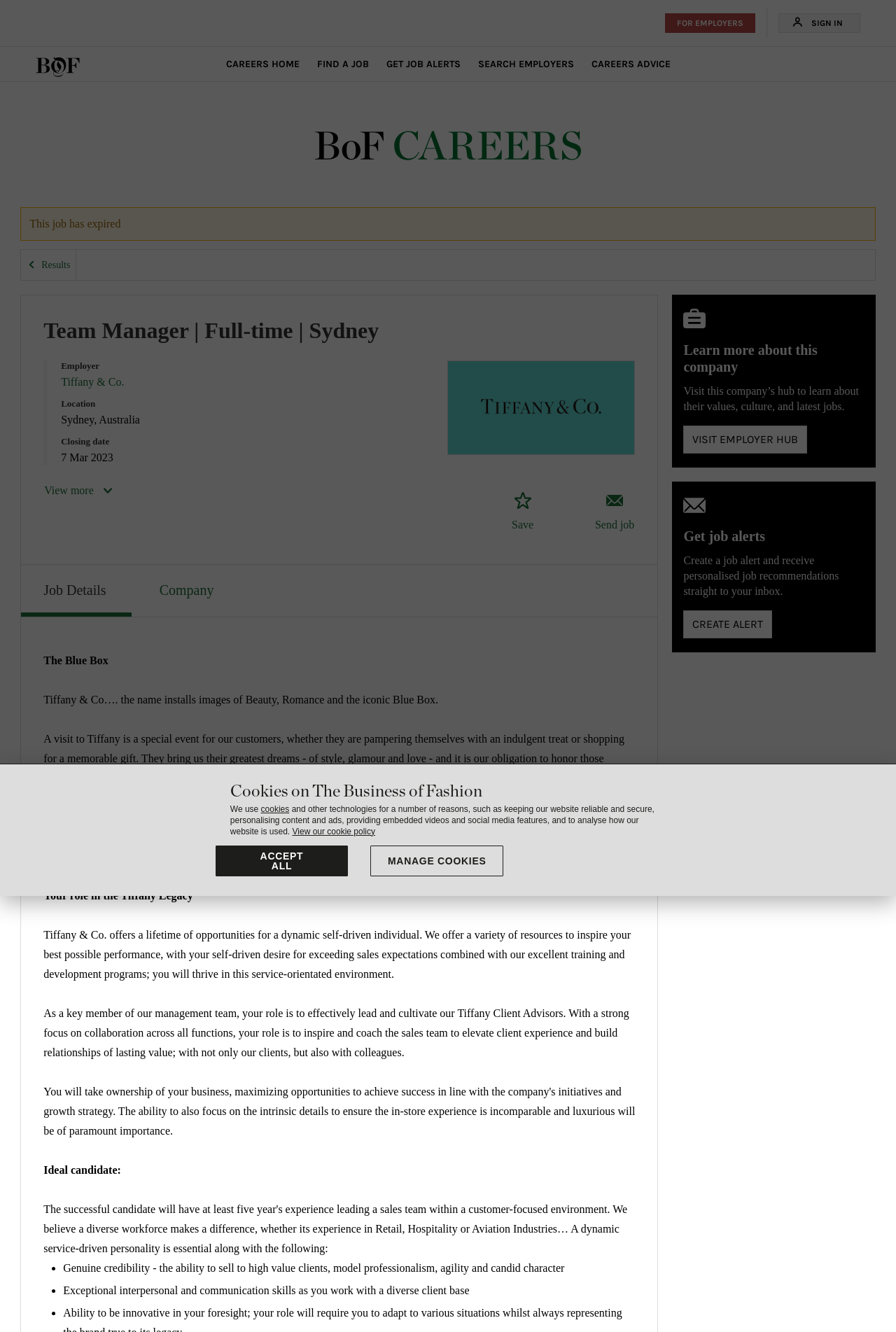Kindly determine the bounding box coordinates of the area that needs to be clicked to fulfill this instruction: "Visit employer hub".

[0.763, 0.319, 0.901, 0.34]